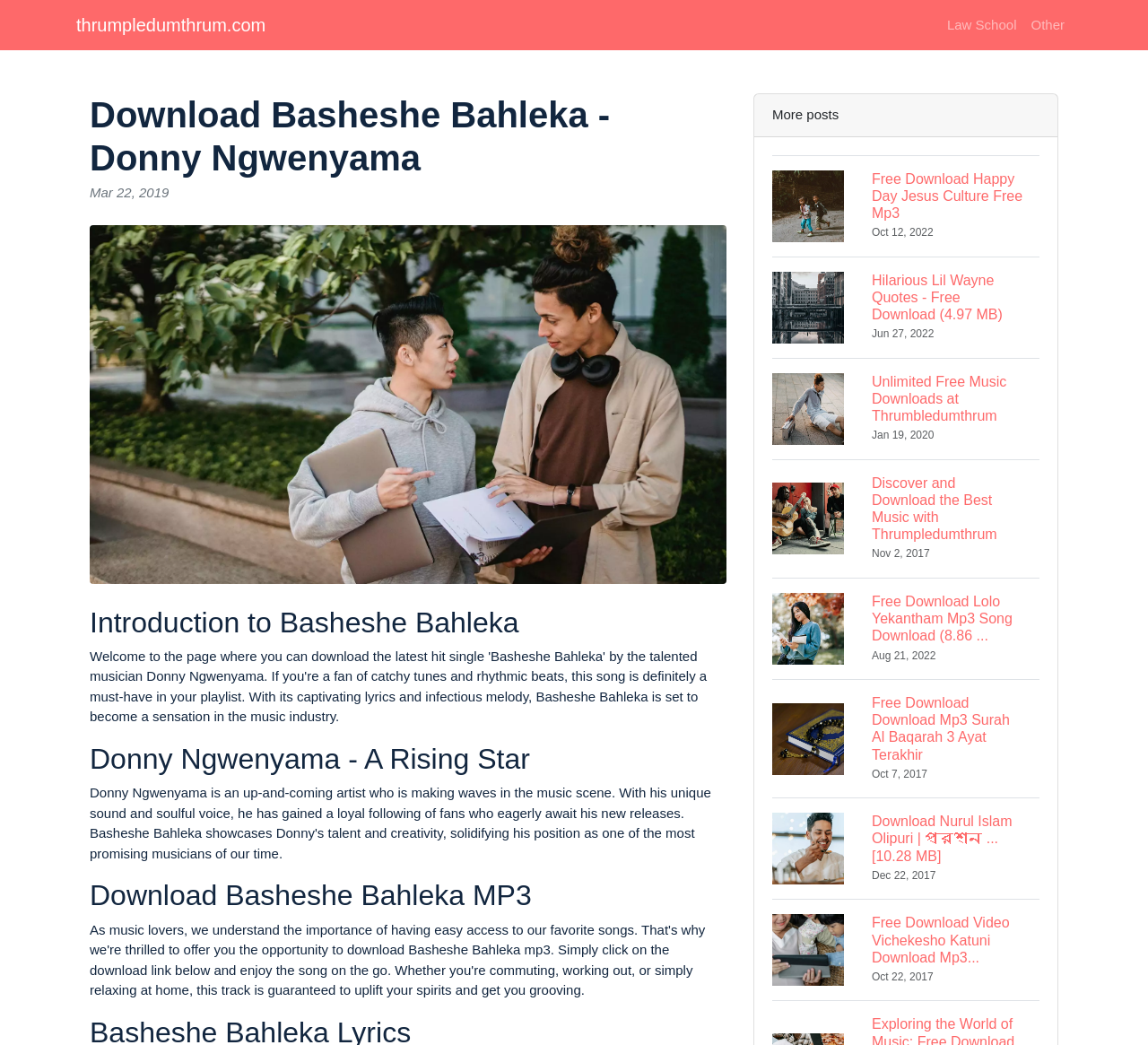Pinpoint the bounding box coordinates of the element that must be clicked to accomplish the following instruction: "Explore Unlimited Free Music Downloads at Thrumbledumthrum". The coordinates should be in the format of four float numbers between 0 and 1, i.e., [left, top, right, bottom].

[0.673, 0.342, 0.905, 0.439]